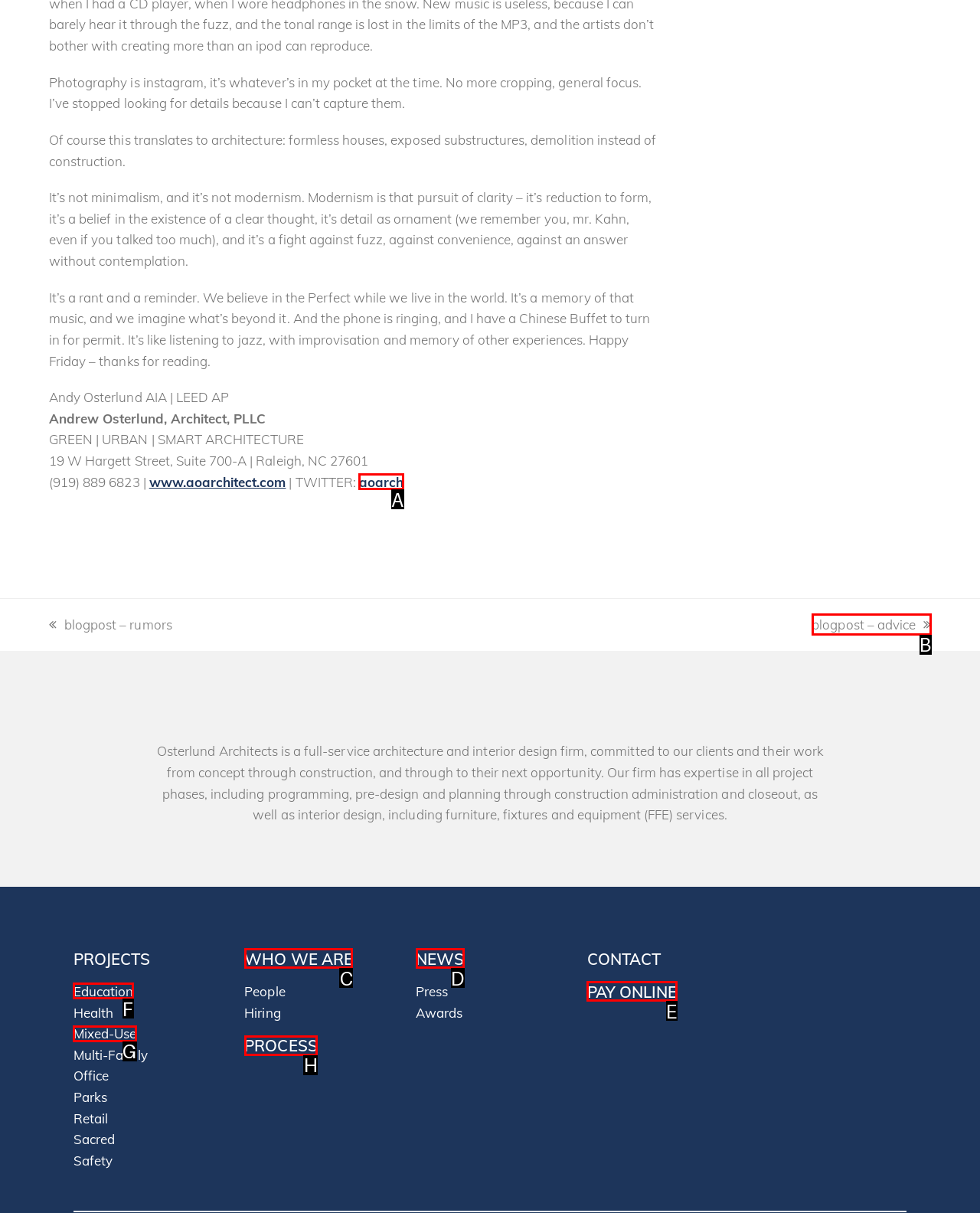From the choices provided, which HTML element best fits the description: 5 third parties? Answer with the appropriate letter.

None